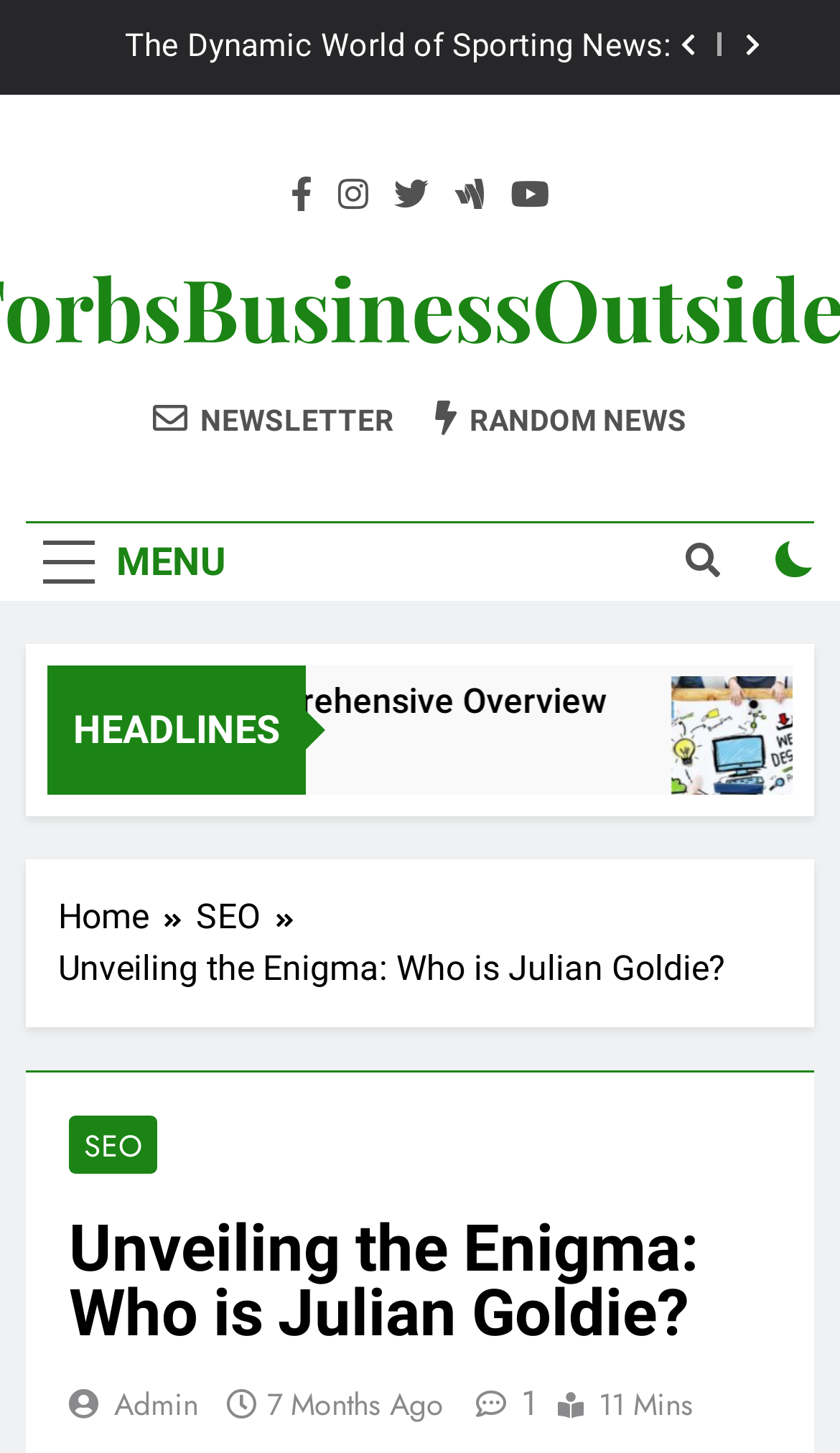Provide a short, one-word or phrase answer to the question below:
What is the topic of the current article?

Julian Goldie